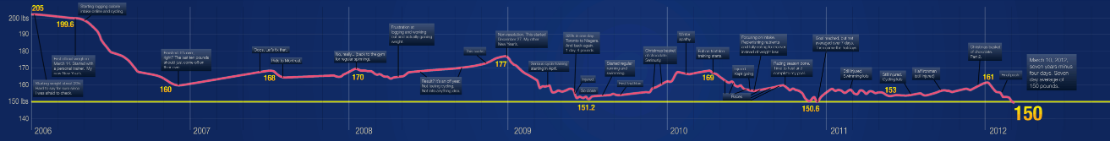What is the lowest weight recorded in 2012?
Give a detailed explanation using the information visible in the image.

The graph shows that the pink line trends downward and reaches a low of around 150.6 pounds in 2012, indicating the lowest weight recorded during that year.